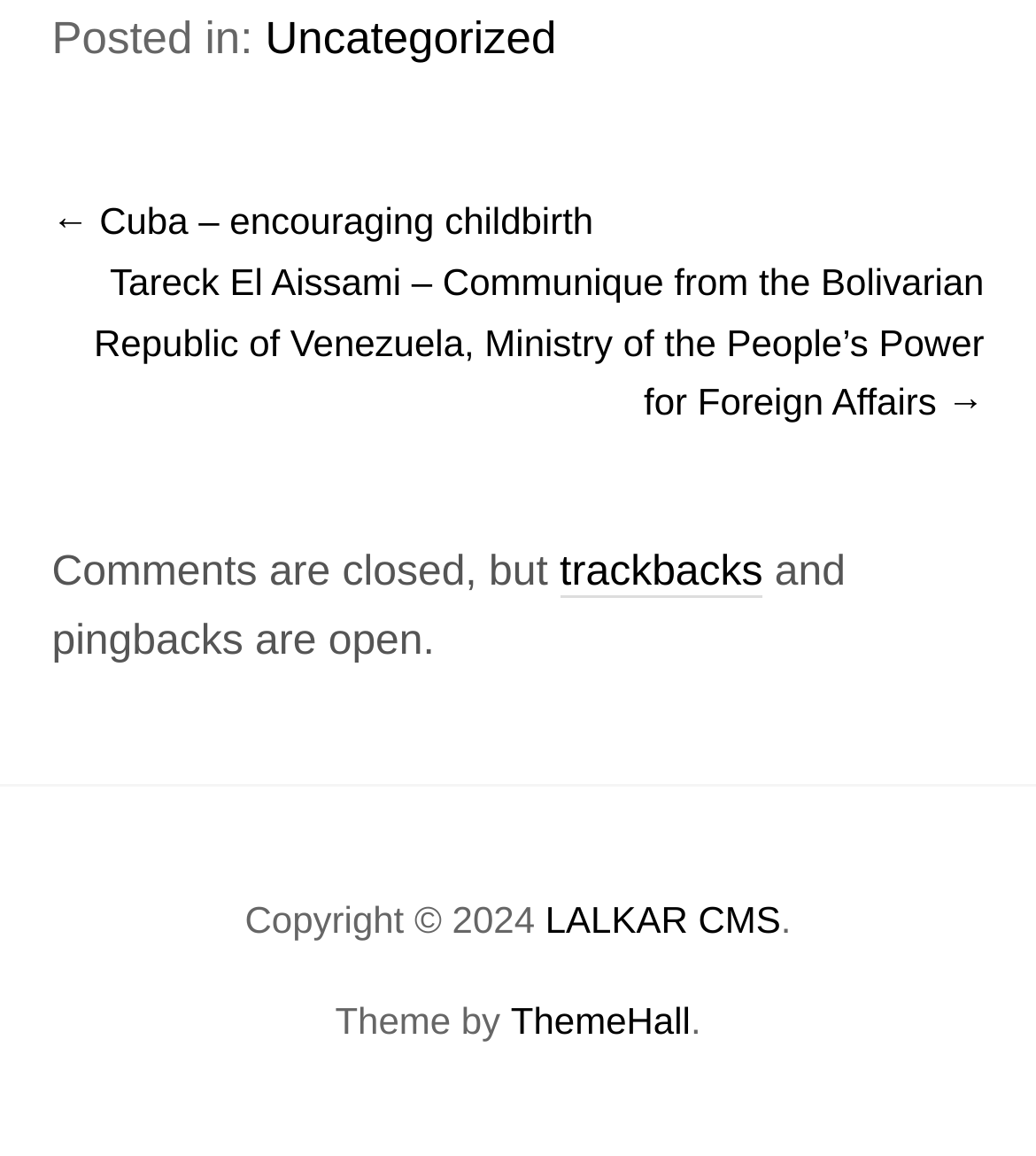Who designed the theme of this website?
Using the image, provide a detailed and thorough answer to the question.

By looking at the text 'Theme by ThemeHall' which is located at the bottom of the webpage, I can infer that the theme of this website was designed by ThemeHall.